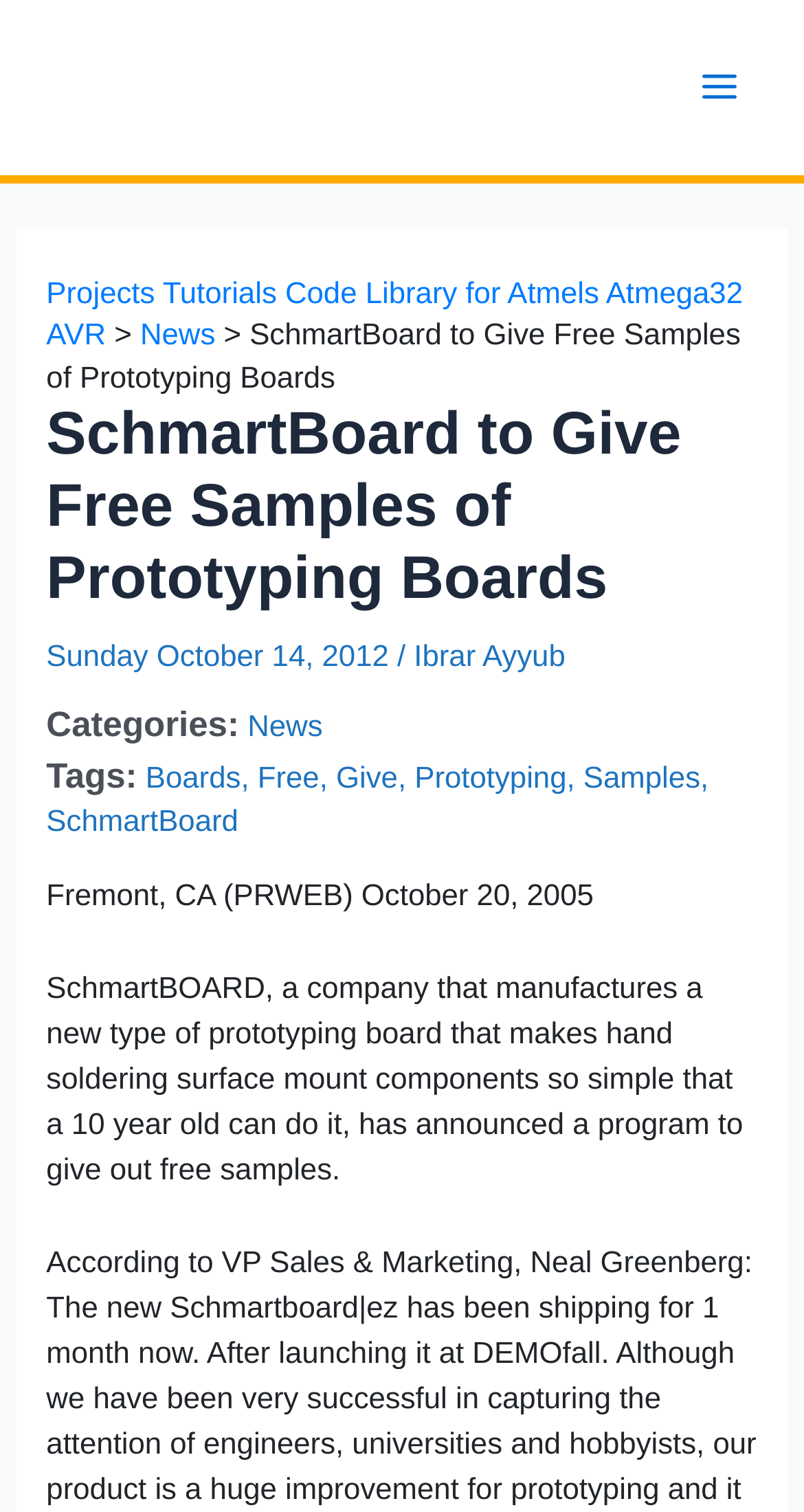Determine the bounding box coordinates for the clickable element to execute this instruction: "Visit the link about SchmartBoard". Provide the coordinates as four float numbers between 0 and 1, i.e., [left, top, right, bottom].

[0.058, 0.534, 0.297, 0.556]